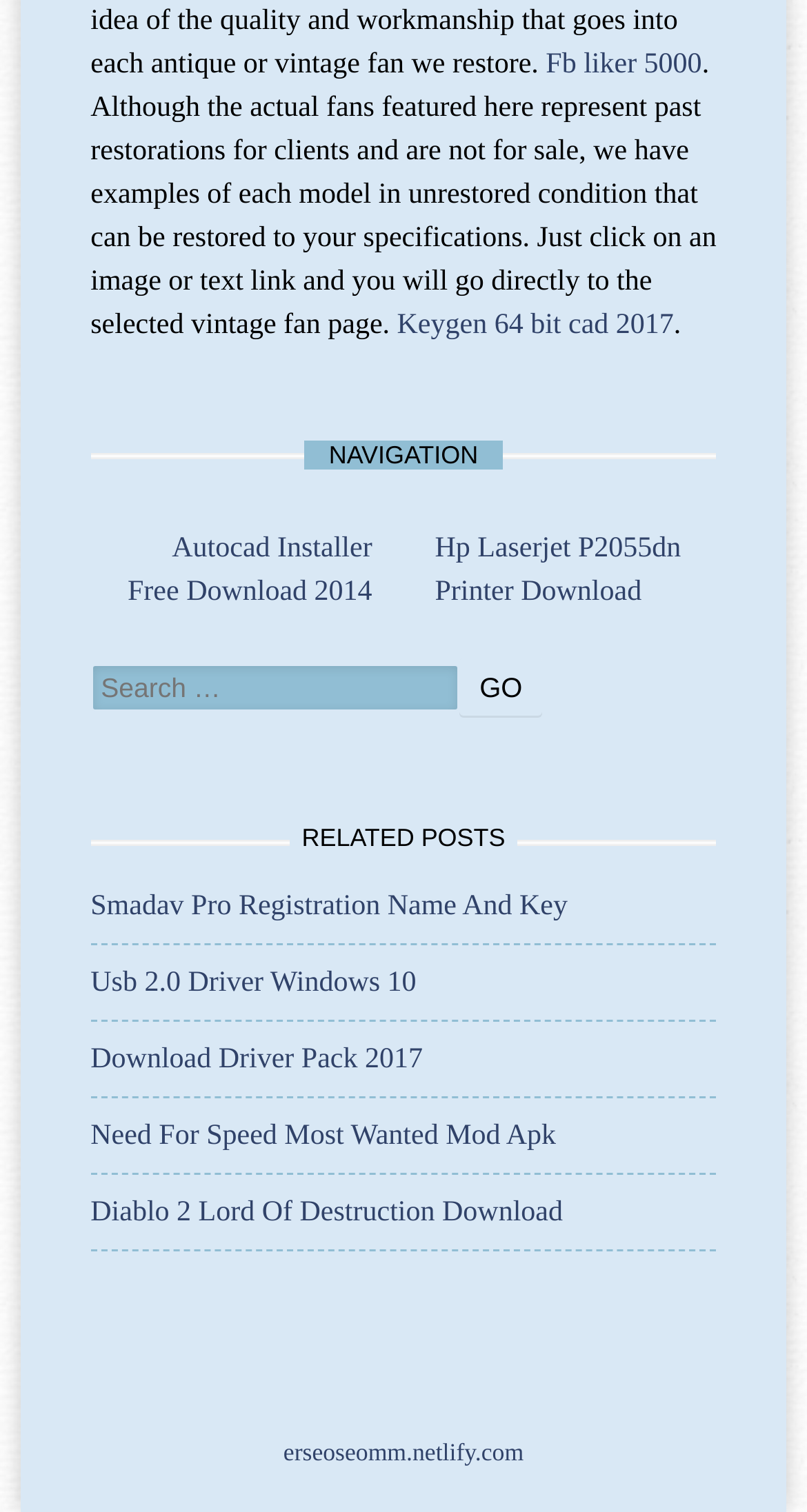Based on the element description, predict the bounding box coordinates (top-left x, top-left y, bottom-right x, bottom-right y) for the UI element in the screenshot: Hp Laserjet P2055dn Printer Download

[0.539, 0.353, 0.844, 0.402]